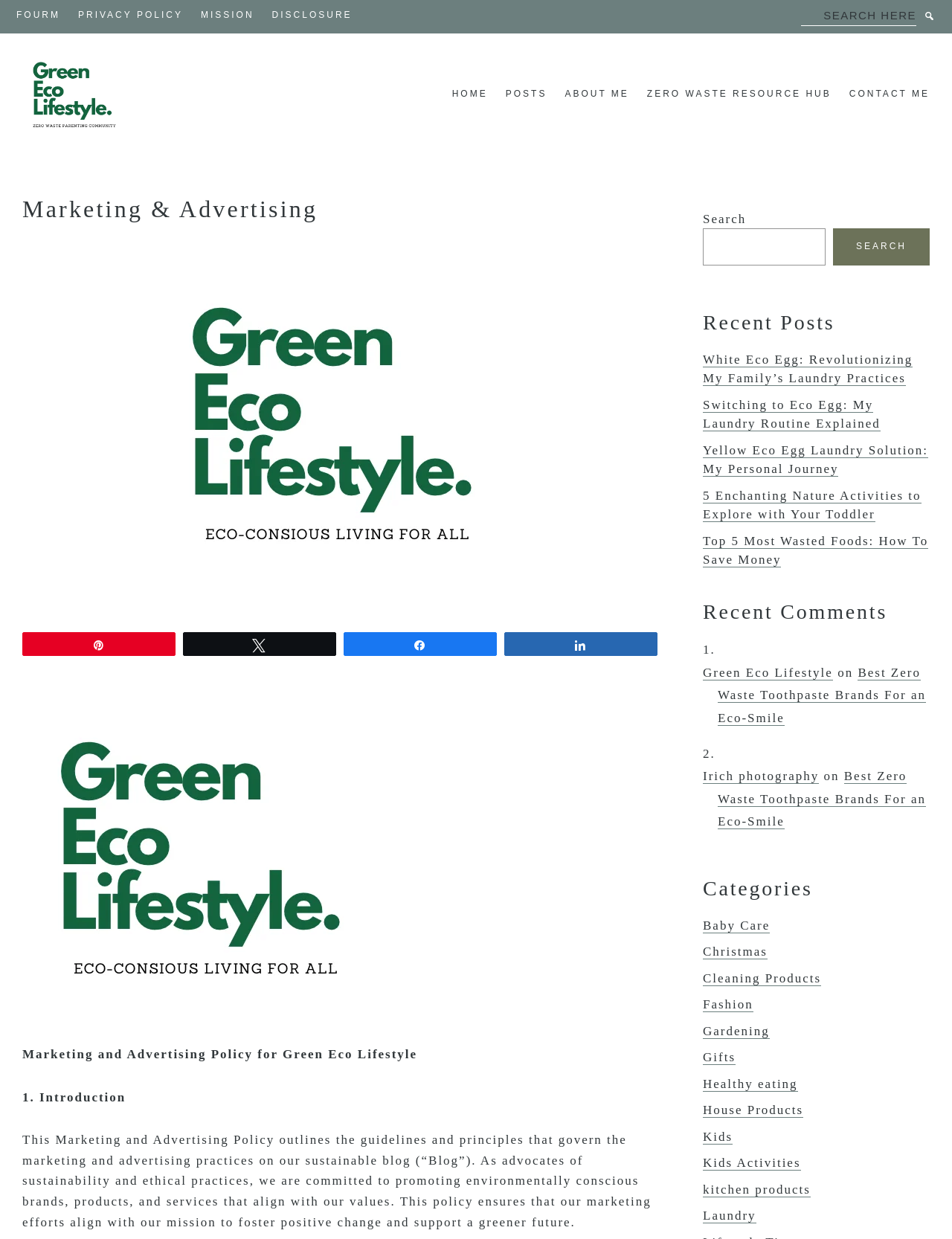Provide a one-word or brief phrase answer to the question:
How many navigation links are in the main navigation?

5